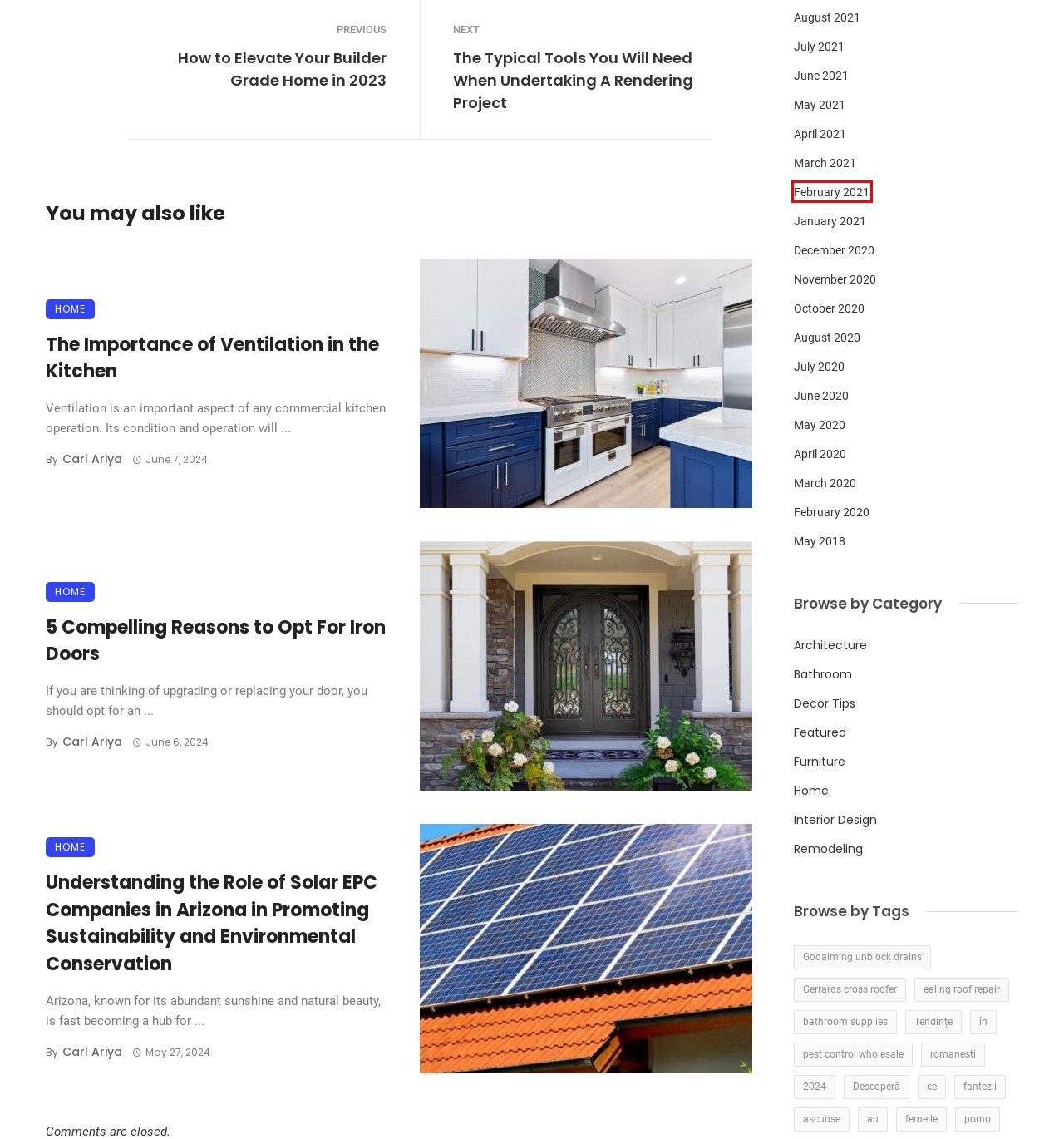Given a screenshot of a webpage with a red bounding box around a UI element, please identify the most appropriate webpage description that matches the new webpage after you click on the element. Here are the candidates:
A. February 2021 – eHome Love – Get Real Estate Lawyers Benefits Now!
B. Tendințe – eHome Love – Get Real Estate Lawyers Benefits Now!
C. romanesti – eHome Love – Get Real Estate Lawyers Benefits Now!
D. Remodeling – eHome Love – Get Real Estate Lawyers Benefits Now!
E. April 2020 – eHome Love – Get Real Estate Lawyers Benefits Now!
F. porno – eHome Love – Get Real Estate Lawyers Benefits Now!
G. January 2021 – eHome Love – Get Real Estate Lawyers Benefits Now!
H. February 2020 – eHome Love – Get Real Estate Lawyers Benefits Now!

A